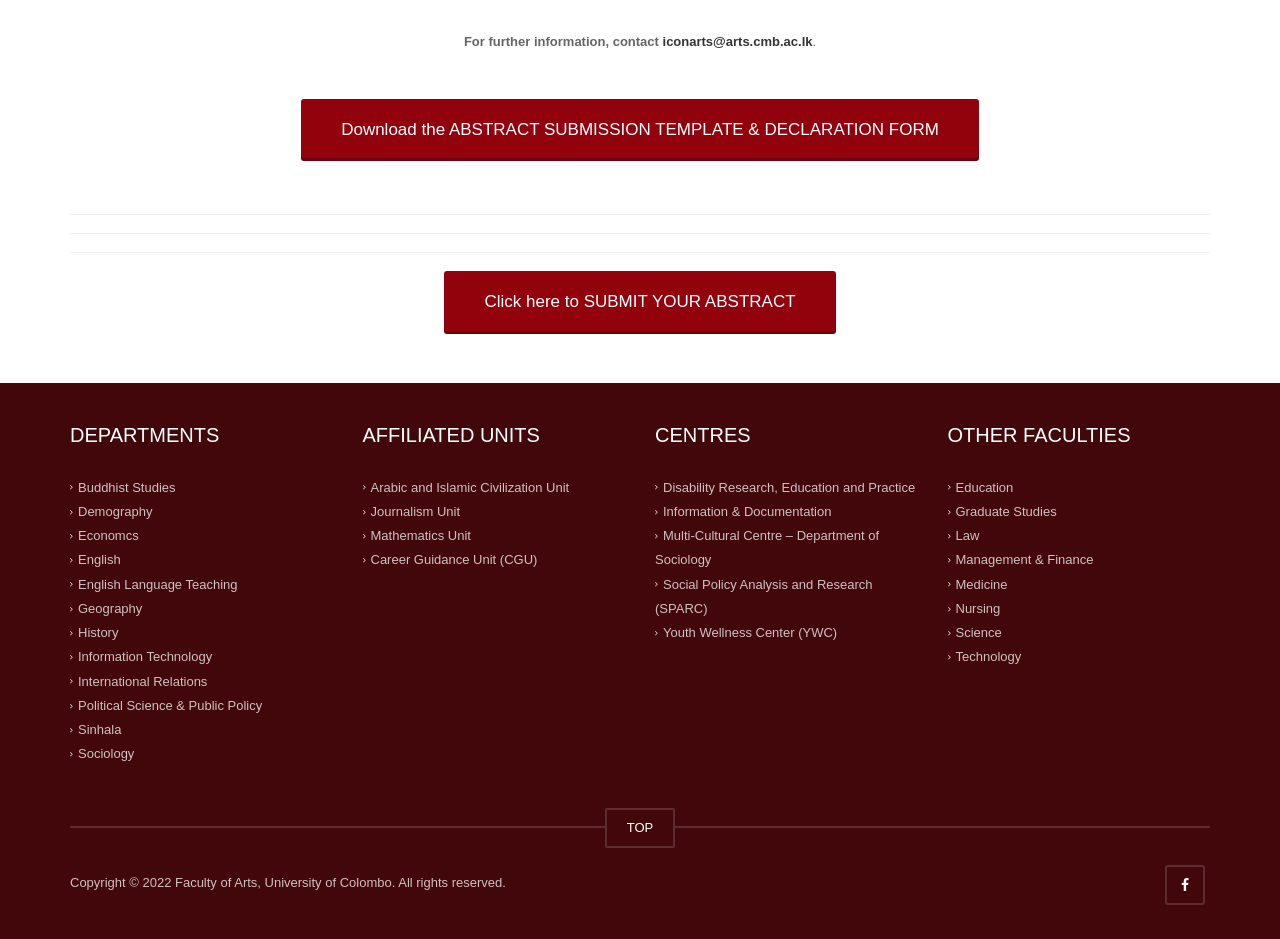Determine the bounding box coordinates for the clickable element to execute this instruction: "Contact via email". Provide the coordinates as four float numbers between 0 and 1, i.e., [left, top, right, bottom].

[0.518, 0.036, 0.635, 0.052]